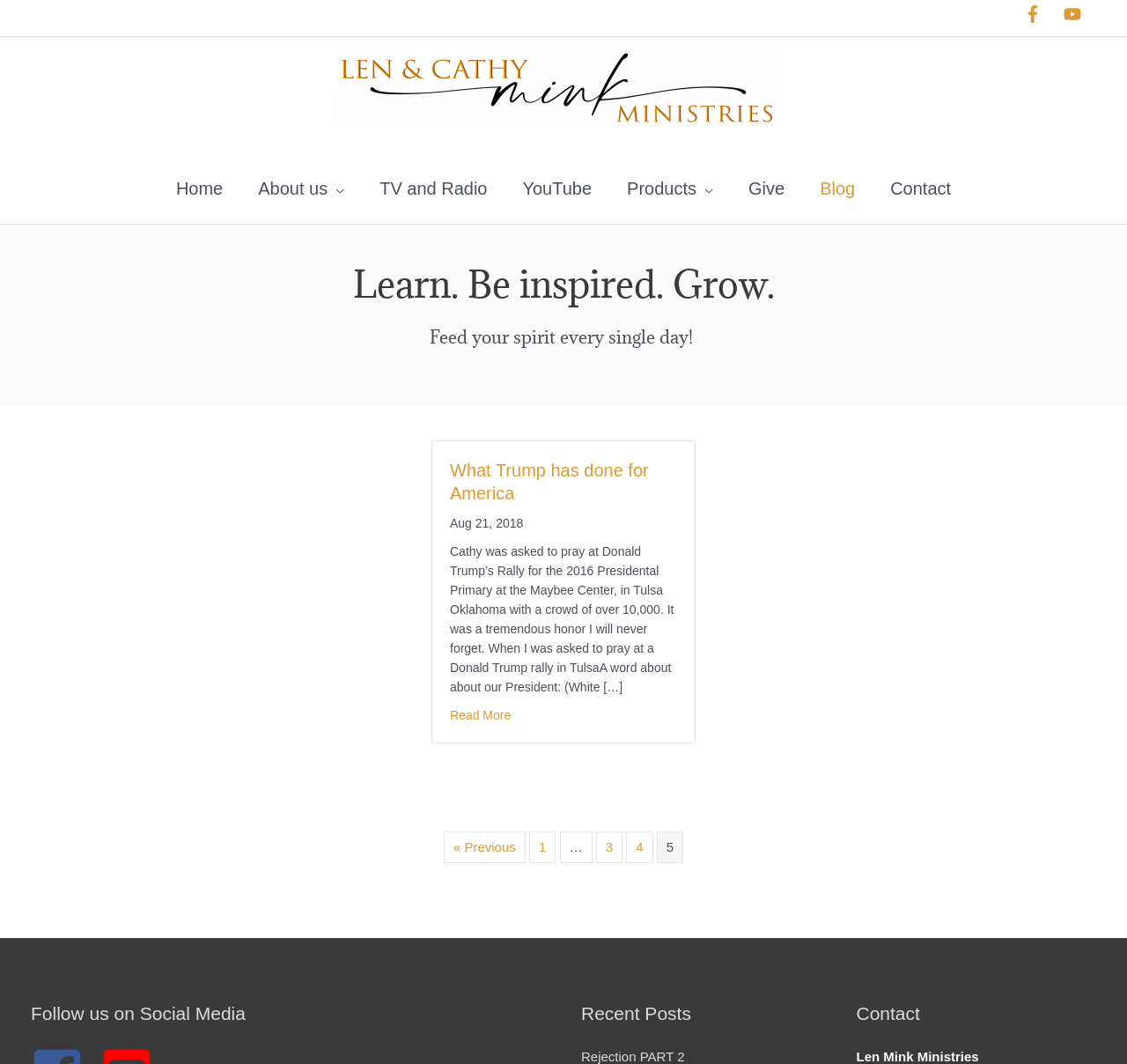Using the information in the image, could you please answer the following question in detail:
How many recent posts are listed?

I counted the number of recent posts listed by looking at the links with text, specifically the 'Rejection PART 2' and 'Escape from REJECTION!' links, which indicate that there are two recent posts listed.